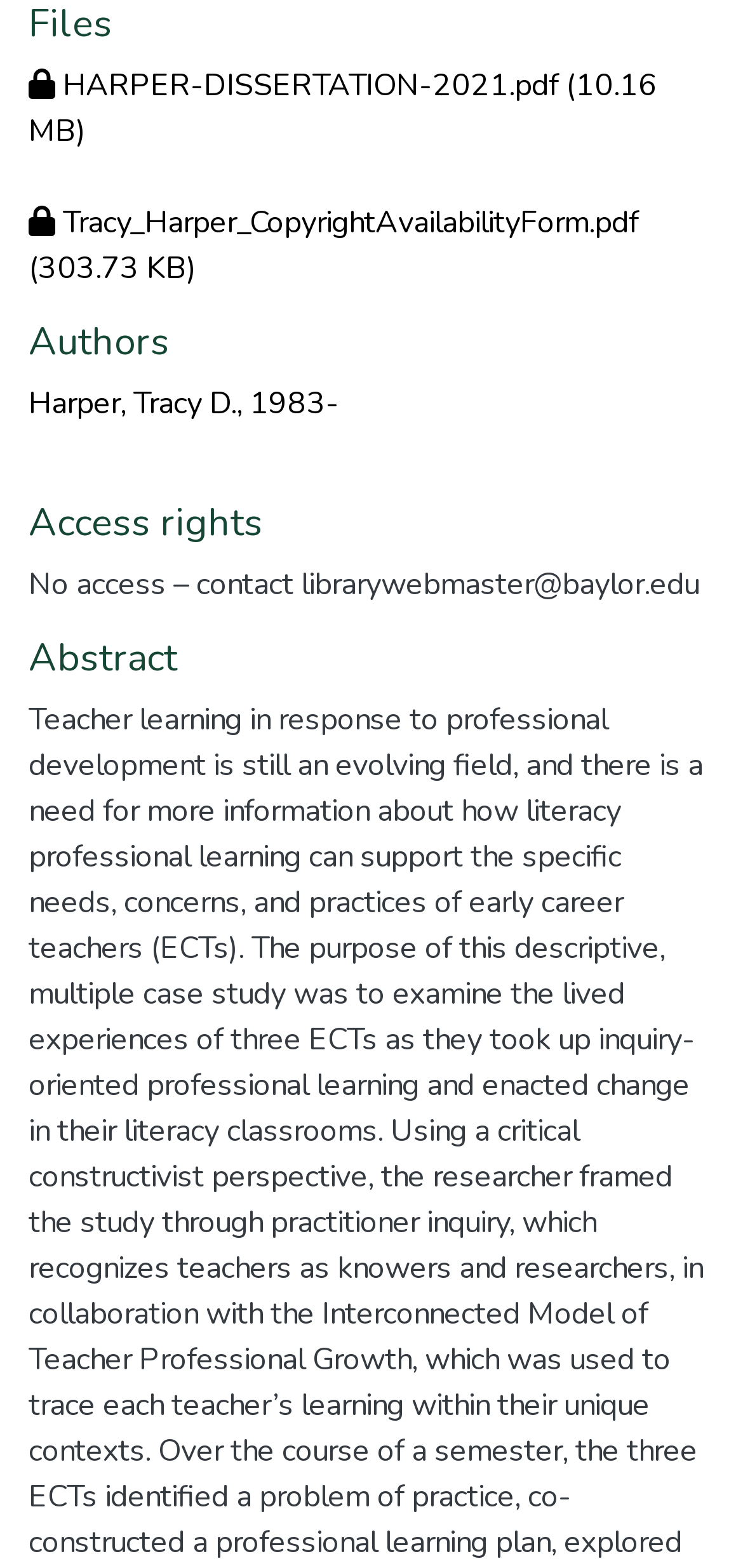Please specify the bounding box coordinates of the clickable section necessary to execute the following command: "download Restricted bitstream HARPER-DISSERTATION-2021.pdf".

[0.038, 0.041, 0.885, 0.097]